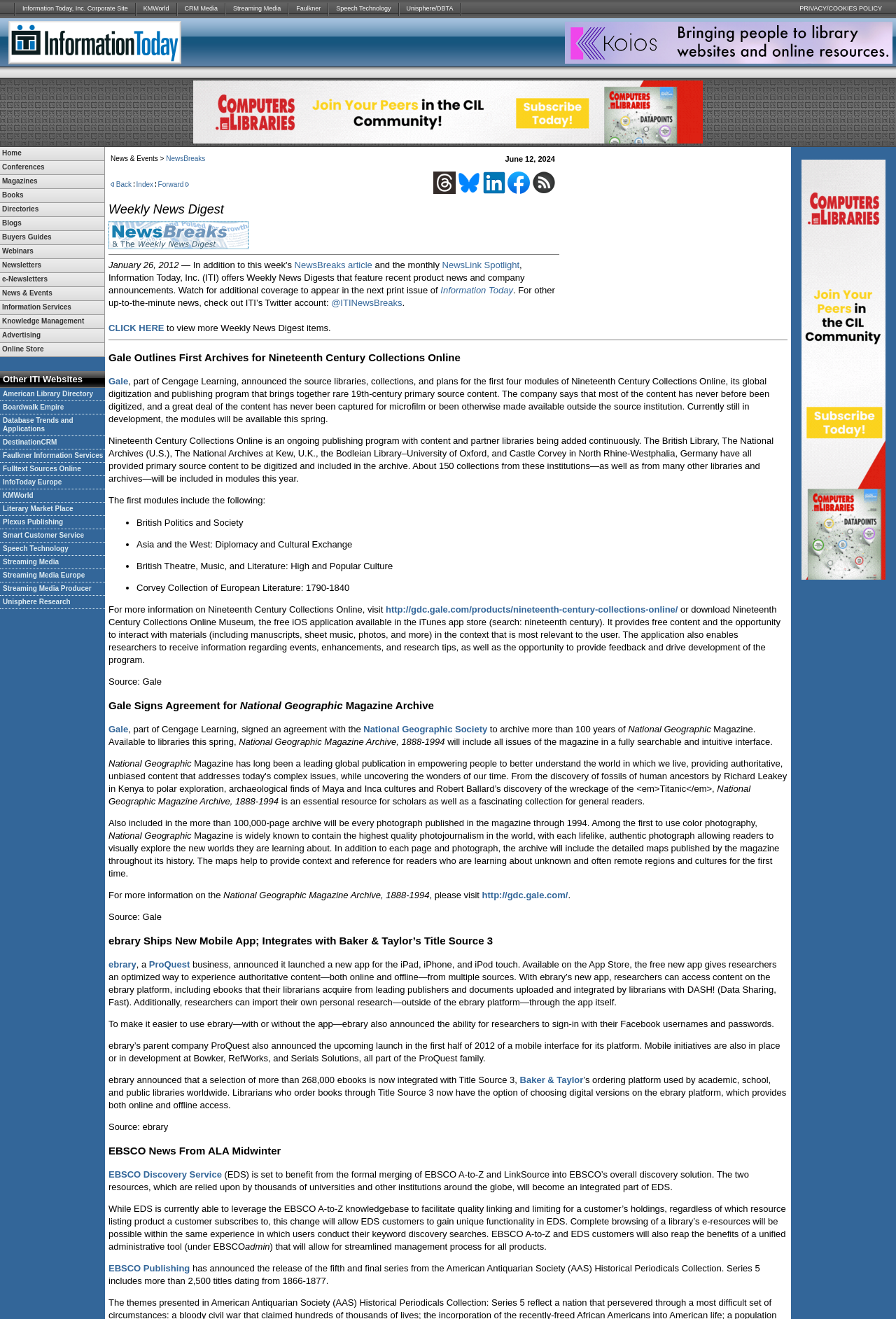What is the first item in the list of ITI websites?
Using the image, give a concise answer in the form of a single word or short phrase.

American Library Directory